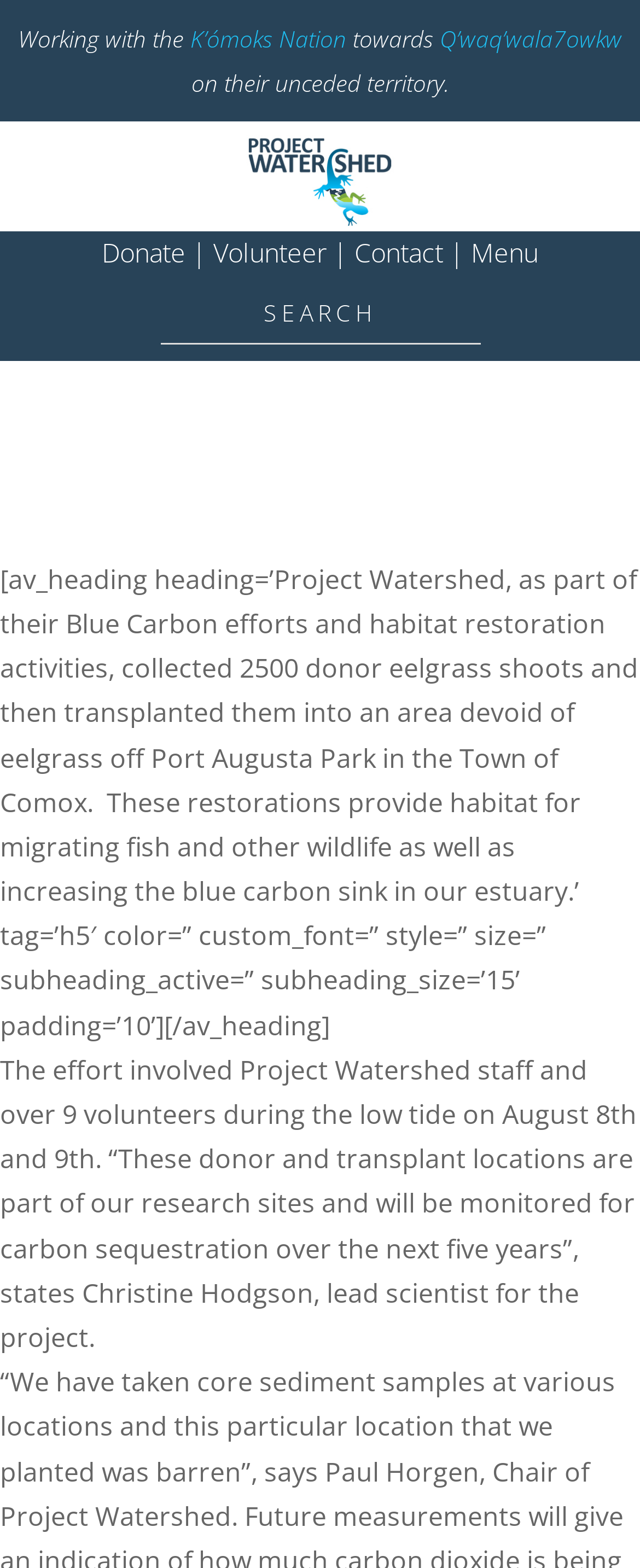Please look at the image and answer the question with a detailed explanation: How many volunteers were involved in the effort?

I found this answer by reading the text that describes the effort, which states that 'Project Watershed staff and over 9 volunteers' were involved during the low tide on August 8th and 9th.